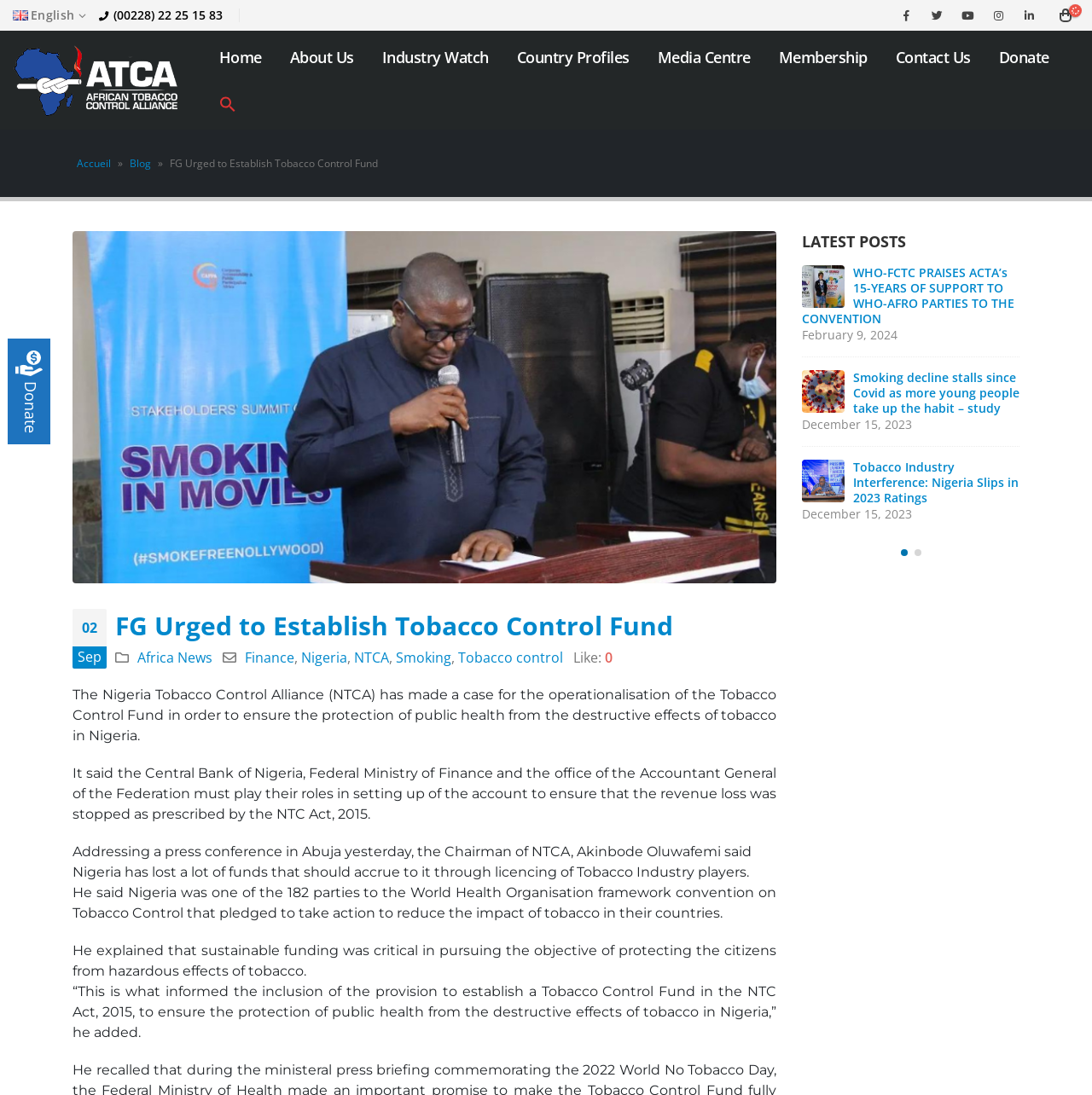Identify the bounding box coordinates for the region of the element that should be clicked to carry out the instruction: "click the 'Home' link". The bounding box coordinates should be four float numbers between 0 and 1, i.e., [left, top, right, bottom].

[0.188, 0.032, 0.252, 0.073]